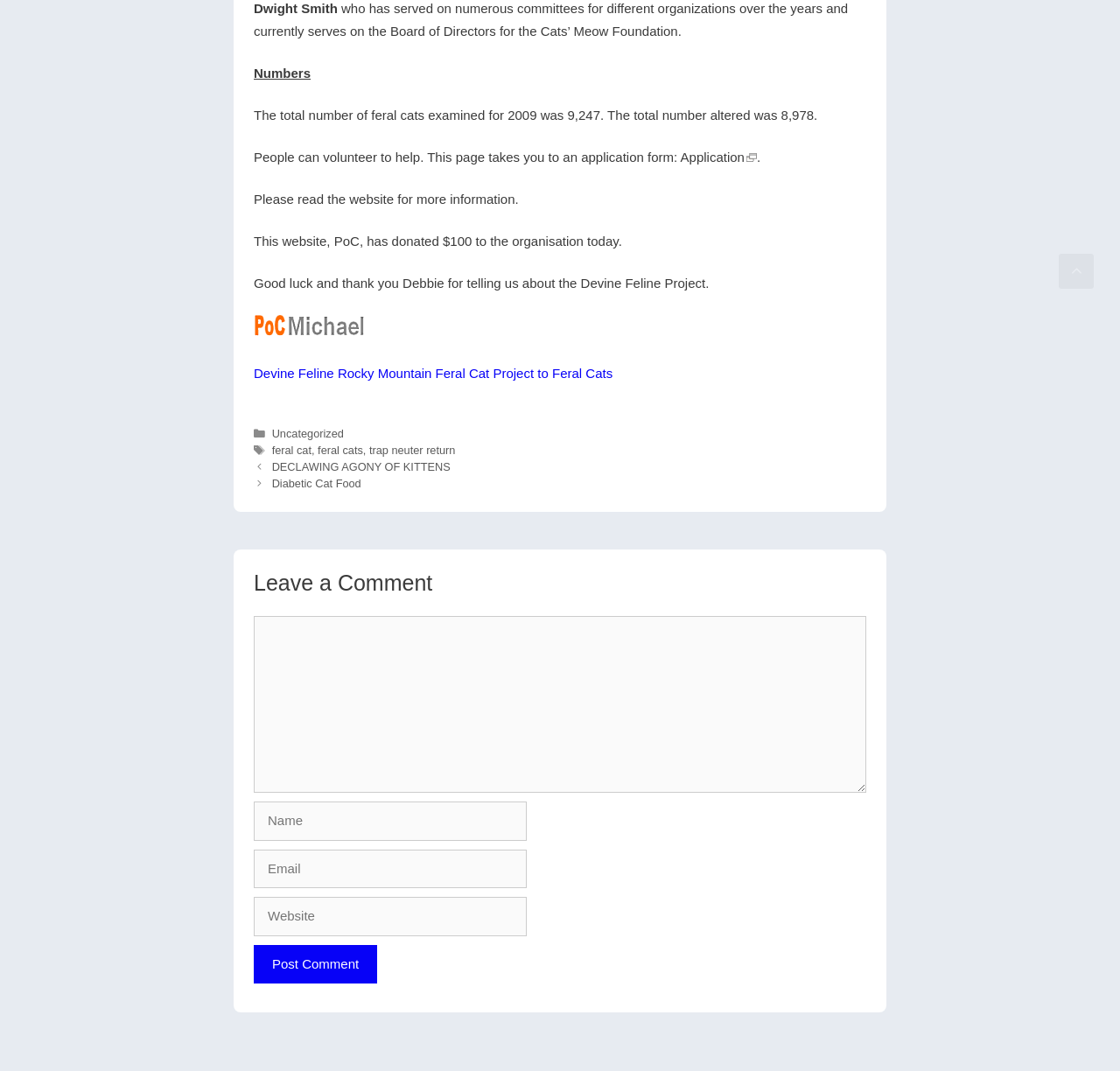From the screenshot, find the bounding box of the UI element matching this description: "→ Cardano 360". Supply the bounding box coordinates in the form [left, top, right, bottom], each a float between 0 and 1.

None